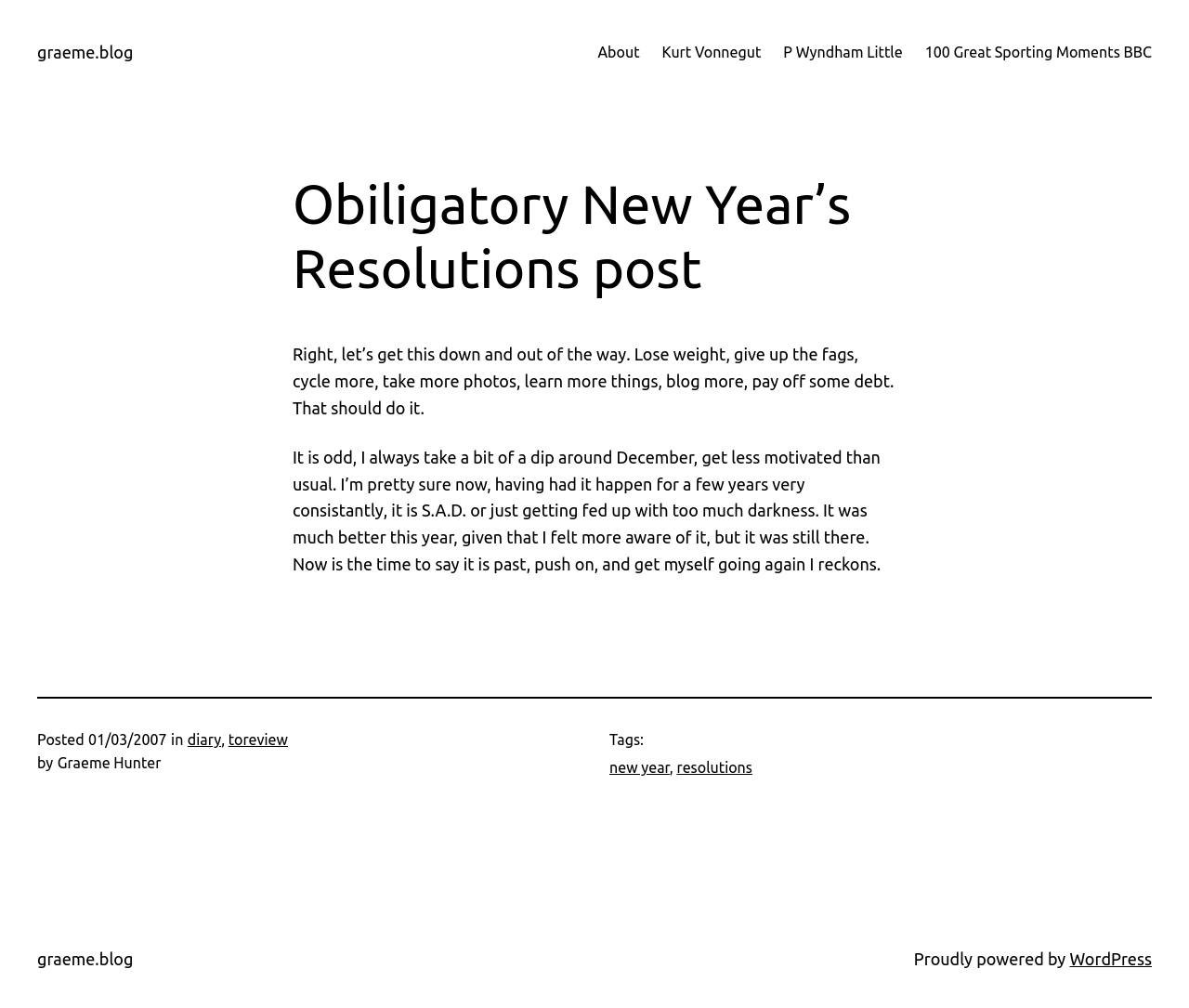What is the blogging platform used?
Based on the screenshot, respond with a single word or phrase.

WordPress